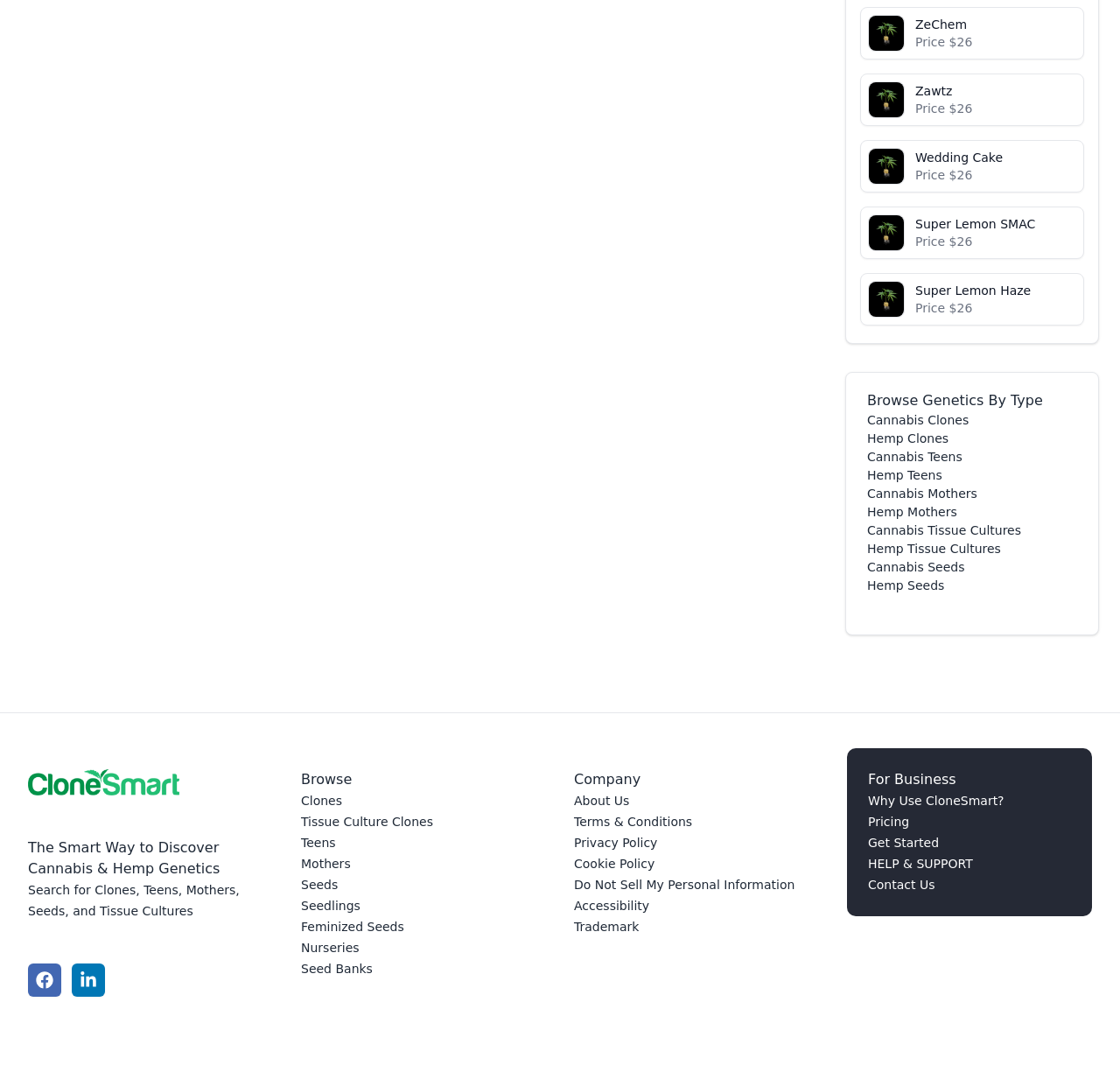Please identify the bounding box coordinates of the clickable region that I should interact with to perform the following instruction: "Browse Cannabis Clones". The coordinates should be expressed as four float numbers between 0 and 1, i.e., [left, top, right, bottom].

[0.774, 0.388, 0.865, 0.401]